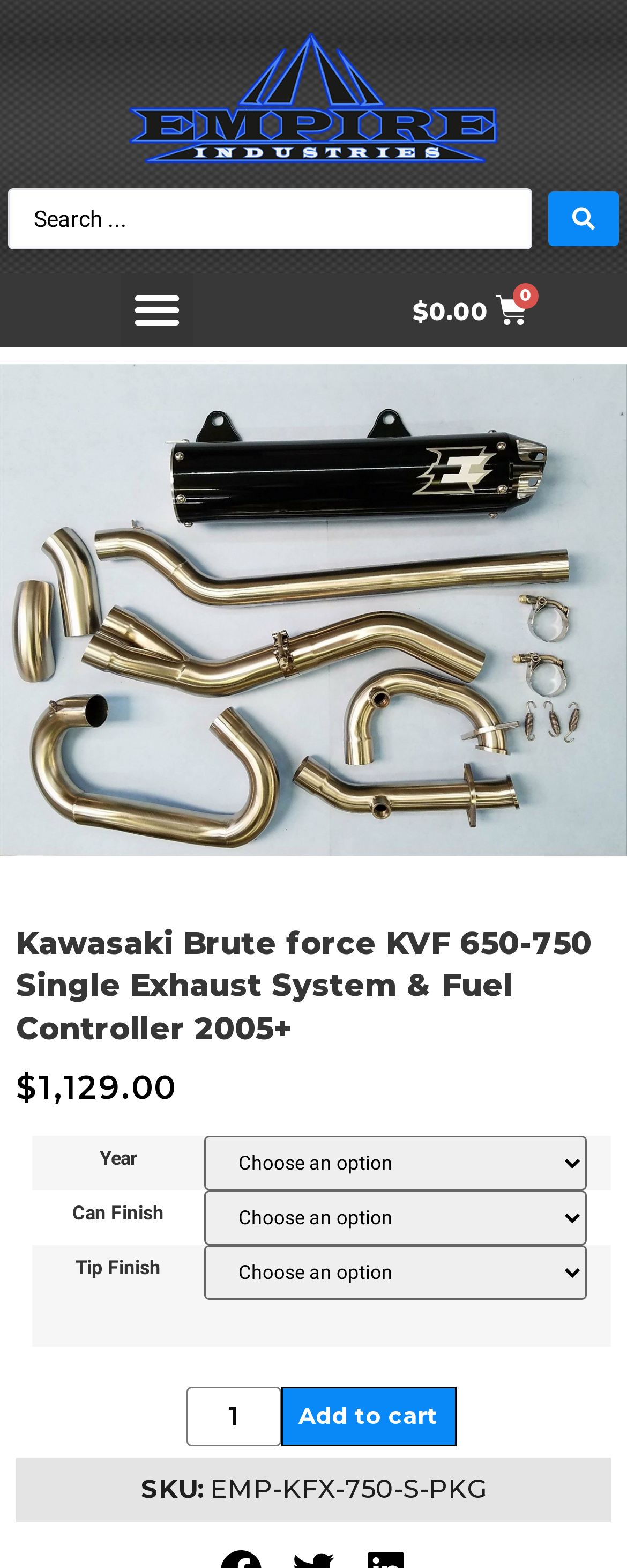Predict the bounding box coordinates for the UI element described as: "Menu". The coordinates should be four float numbers between 0 and 1, presented as [left, top, right, bottom].

[0.192, 0.174, 0.308, 0.221]